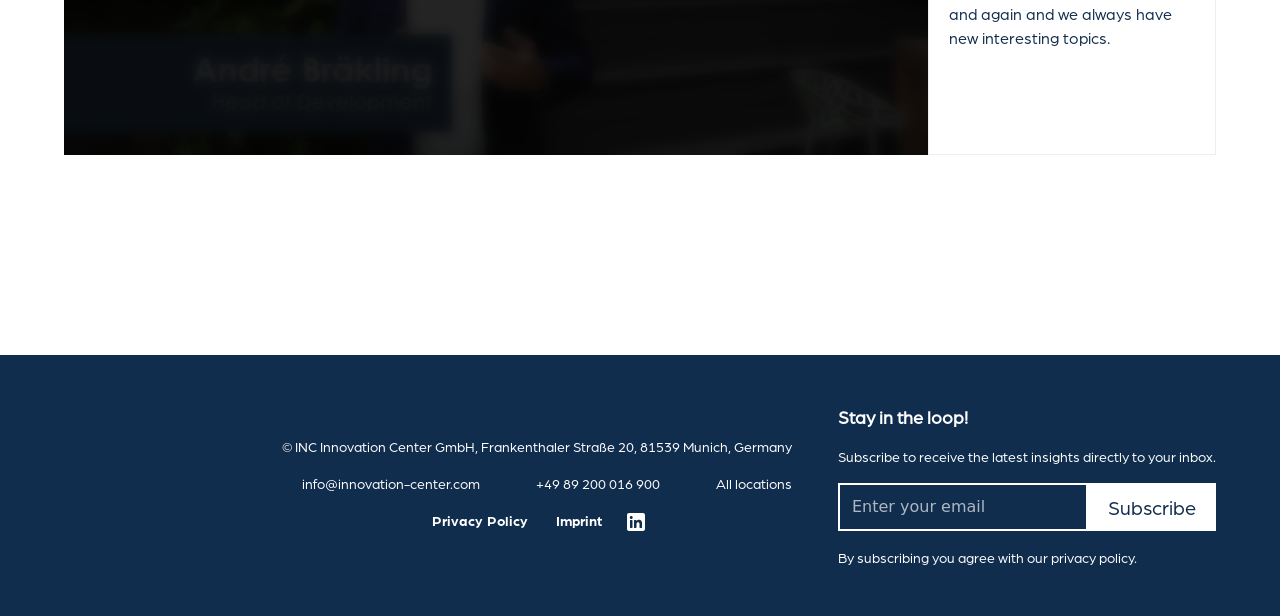Locate the bounding box coordinates of the clickable area to execute the instruction: "Click the link to view all locations". Provide the coordinates as four float numbers between 0 and 1, represented as [left, top, right, bottom].

[0.555, 0.768, 0.623, 0.802]